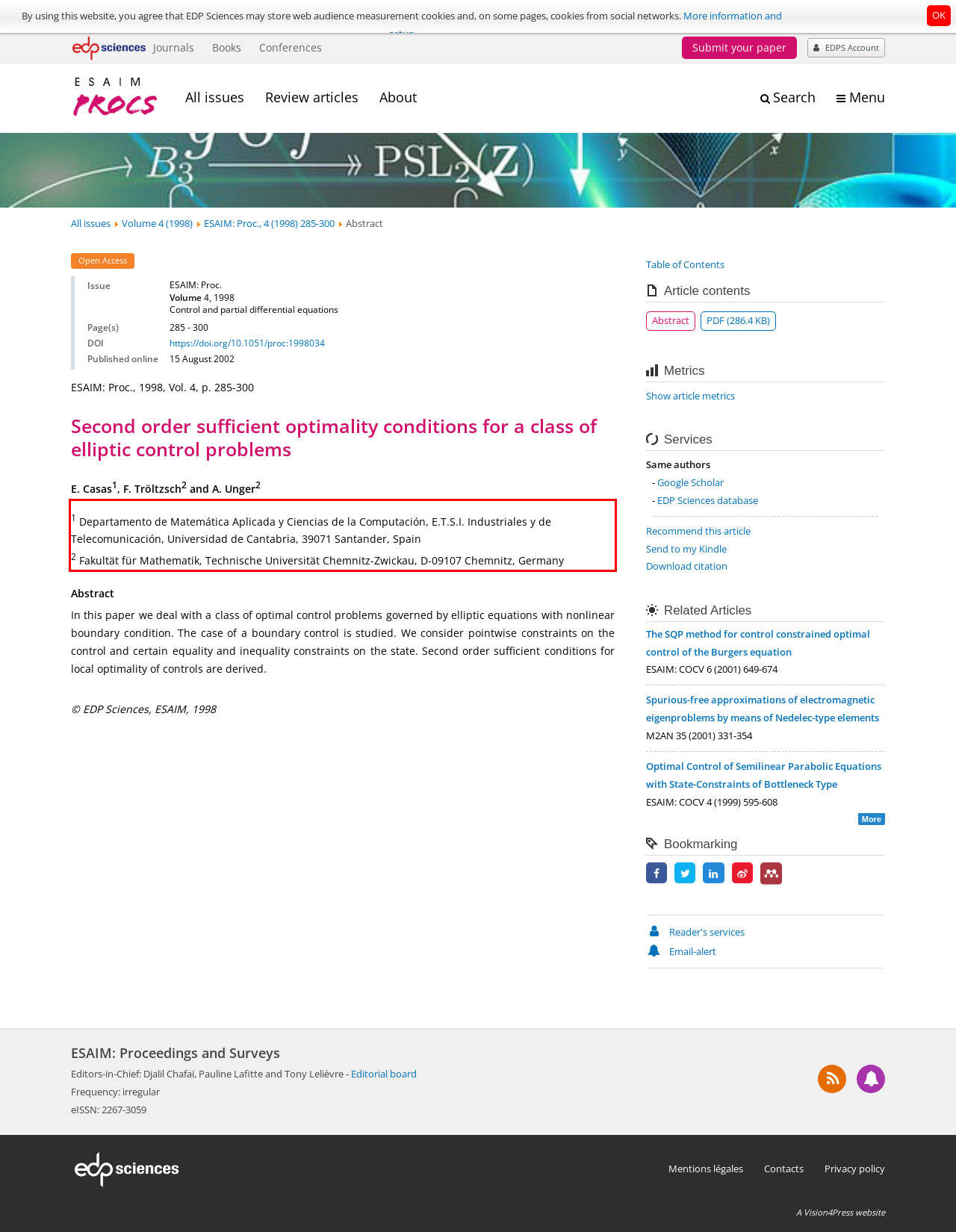Given a webpage screenshot, locate the red bounding box and extract the text content found inside it.

1 Departamento de Matemática Aplicada y Ciencias de la Computación, E.T.S.I. Industriales y de Telecomunicación, Universidad de Cantabria, 39071 Santander, Spain 2 Fakultät für Mathematik, Technische Universität Chemnitz-Zwickau, D-09107 Chemnitz, Germany